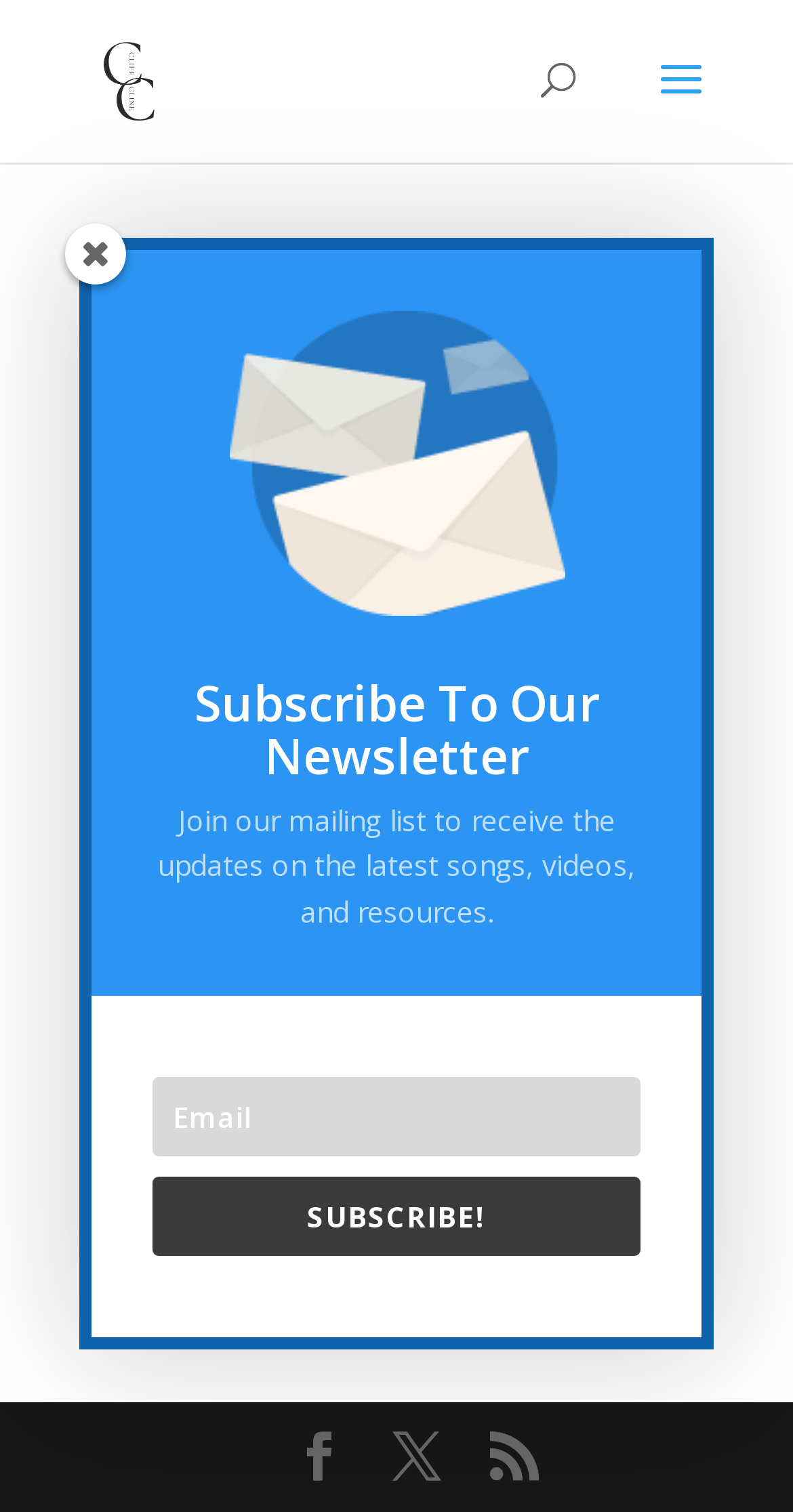Please determine the bounding box coordinates for the UI element described as: "Beautiful For You".

[0.492, 0.469, 0.782, 0.495]